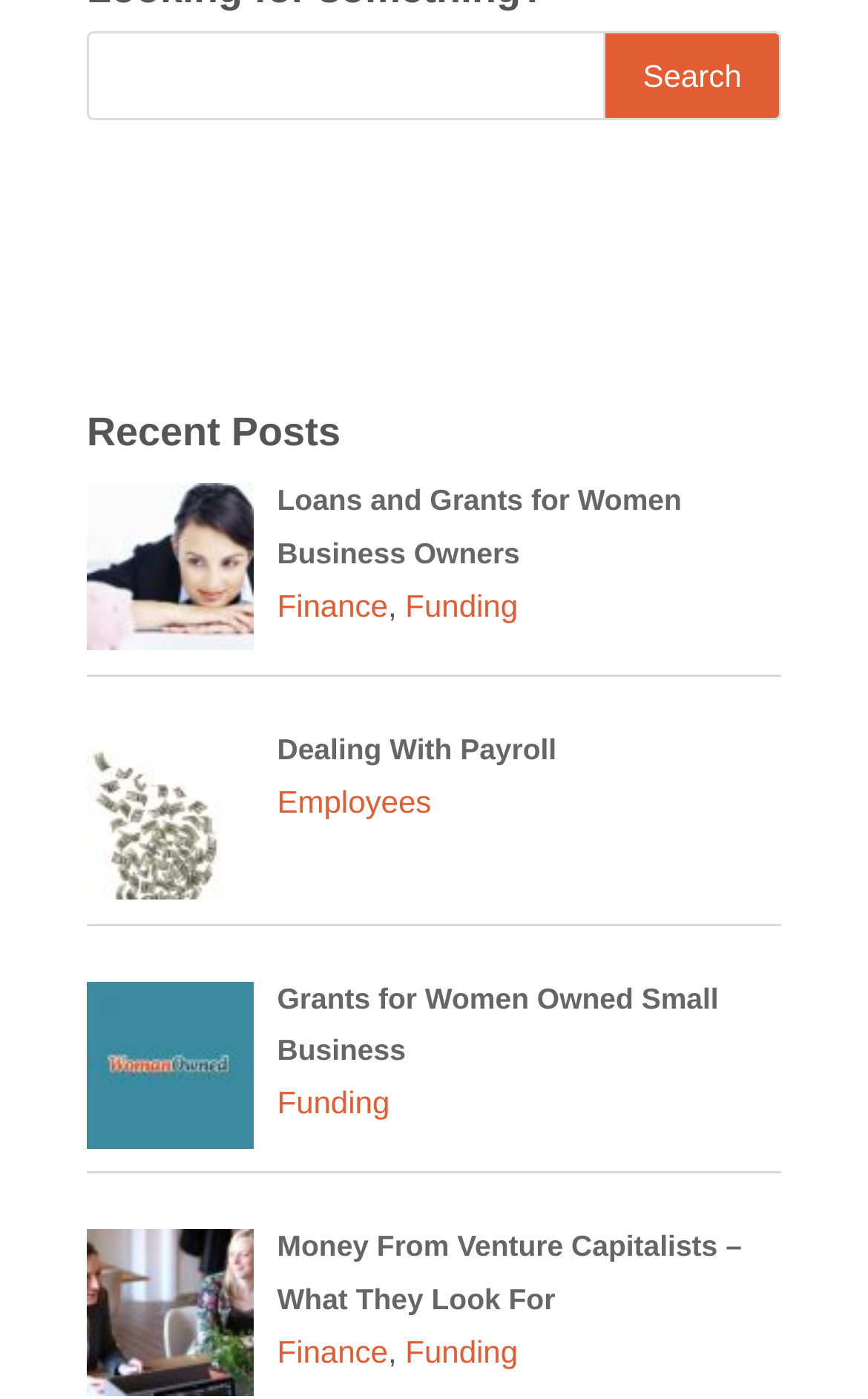How many images are there on the webpage?
Refer to the image and provide a detailed answer to the question.

There are four images on the webpage, each corresponding to a link under 'Recent Posts': 'loans grants for women business owners', 'Dealing with Payroll', 'woman owned business directory', and 'venture capitalists'.